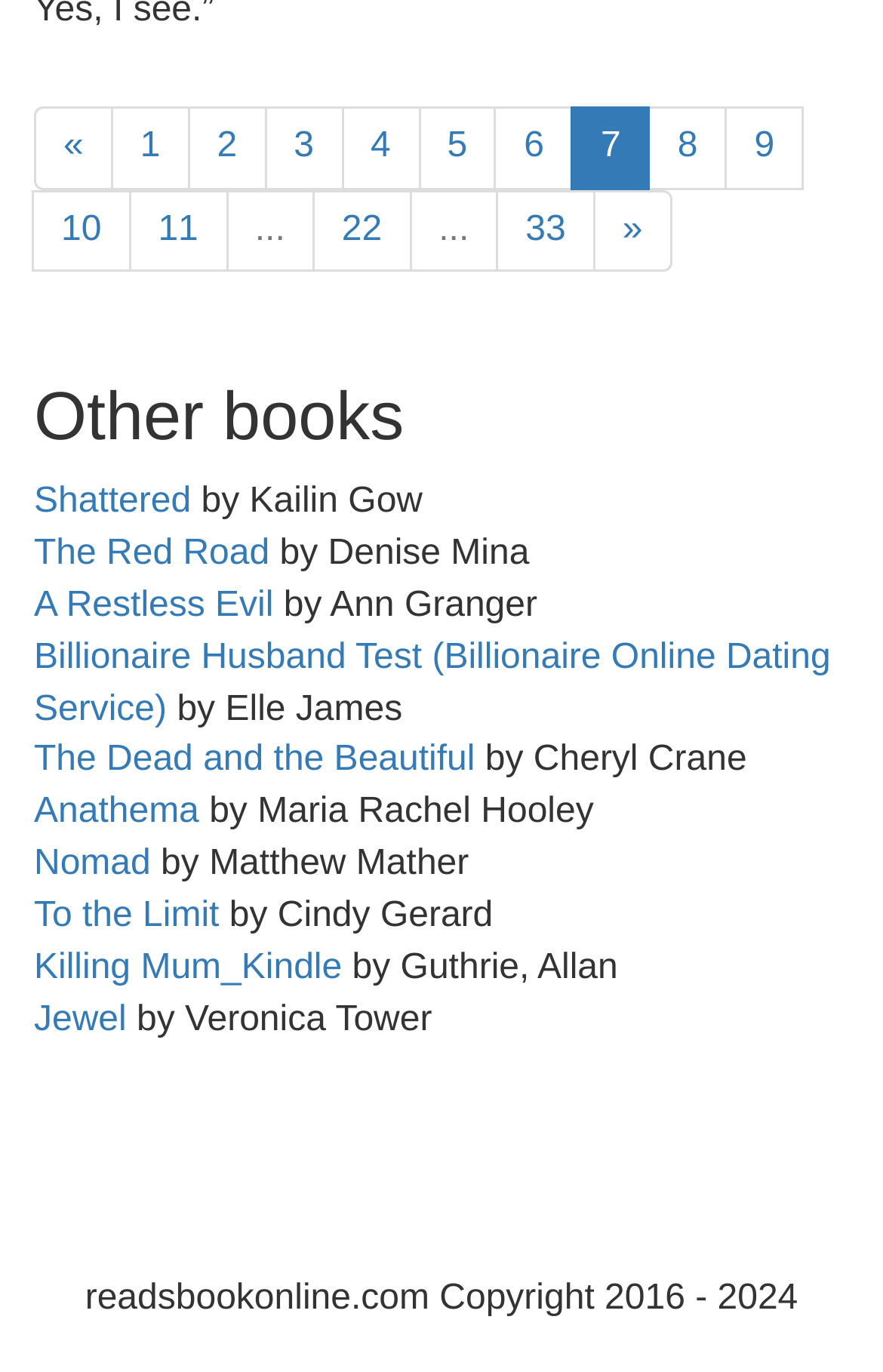For the element described, predict the bounding box coordinates as (top-left x, top-left y, bottom-right x, bottom-right y). All values should be between 0 and 1. Element description: The Dead and the Beautiful

[0.038, 0.54, 0.538, 0.568]